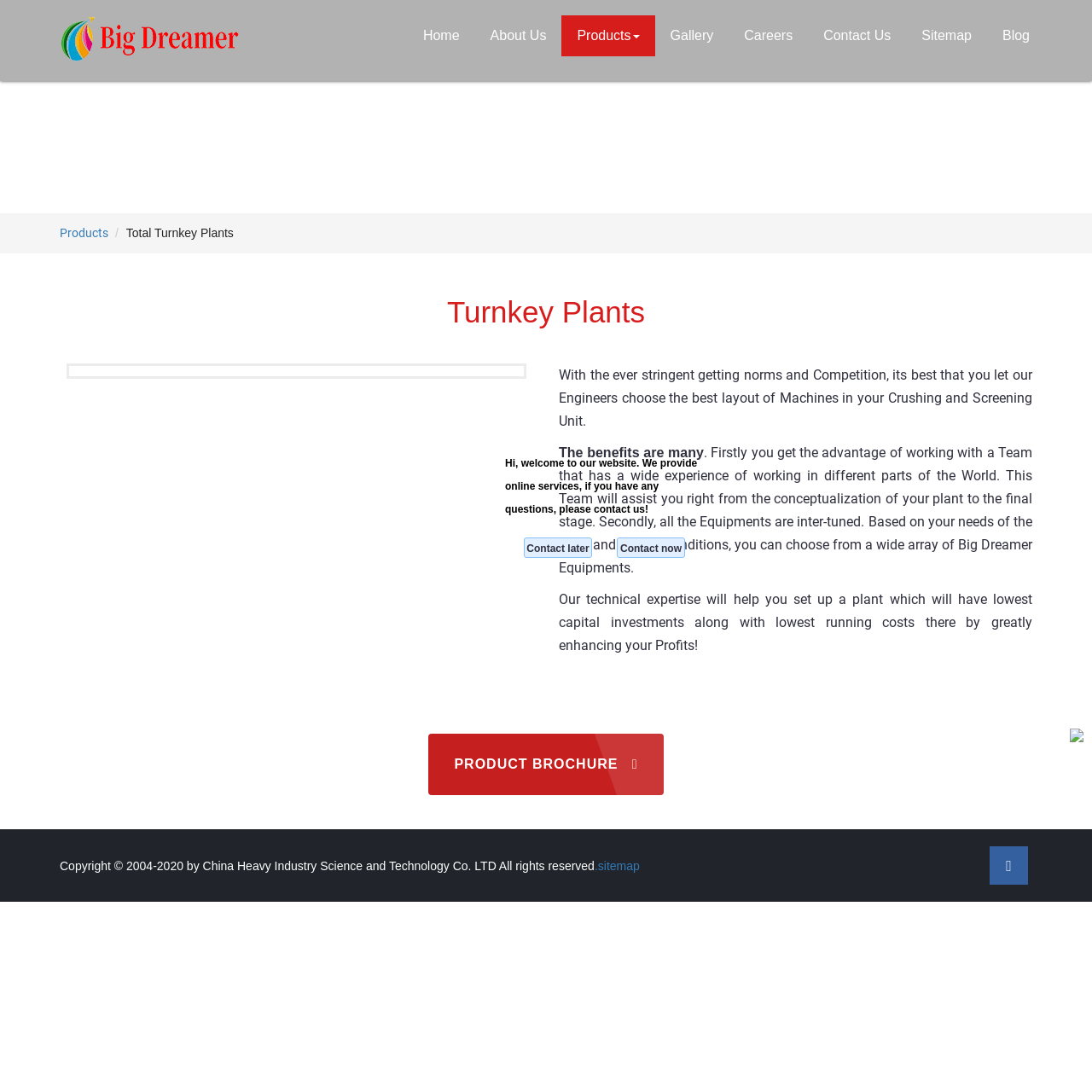Can you find the bounding box coordinates of the area I should click to execute the following instruction: "Contact us"?

[0.74, 0.014, 0.83, 0.052]